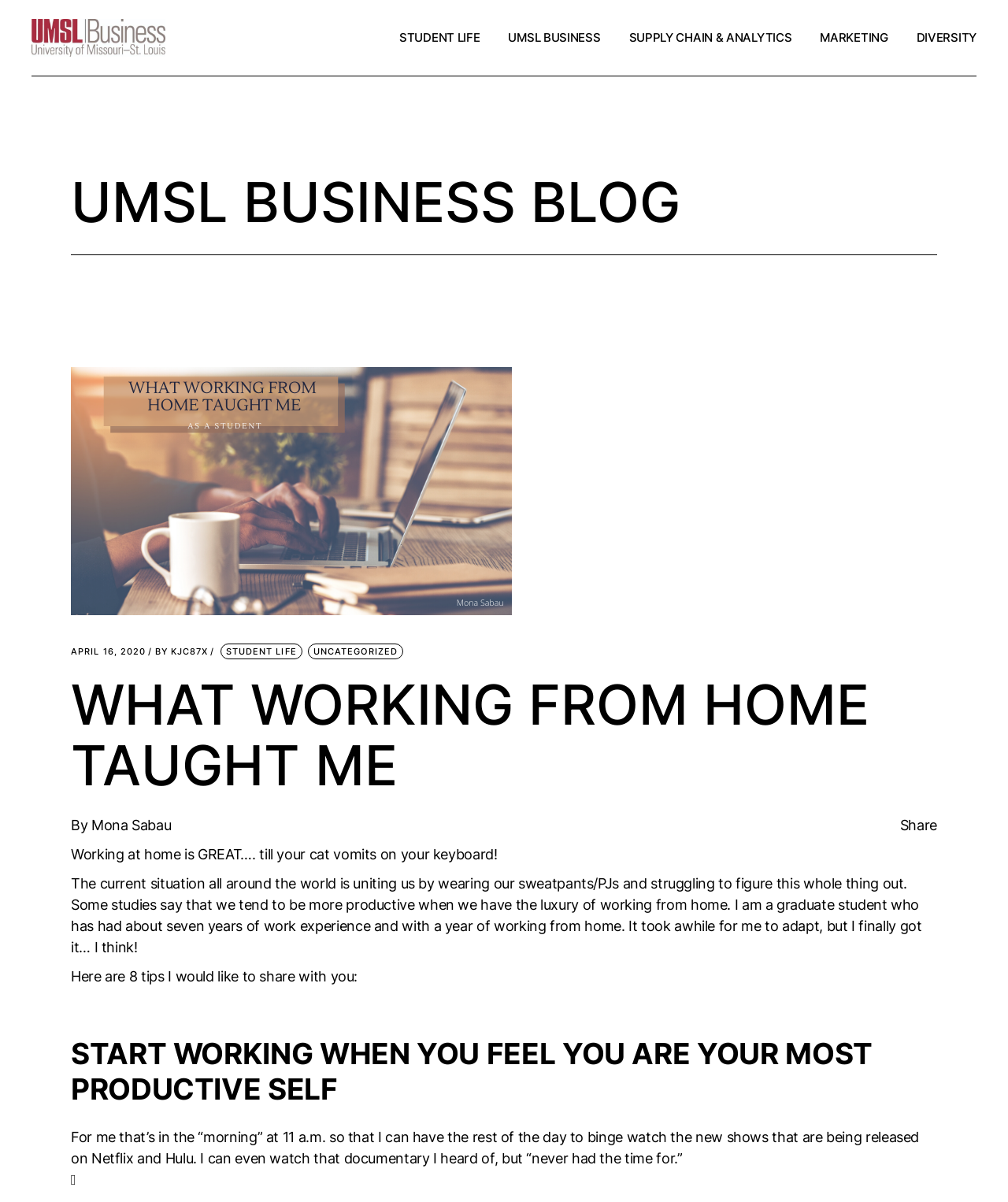Identify the bounding box coordinates of the region that needs to be clicked to carry out this instruction: "Click on the UMSL Business Blog link". Provide these coordinates as four float numbers ranging from 0 to 1, i.e., [left, top, right, bottom].

[0.031, 0.0, 0.164, 0.063]